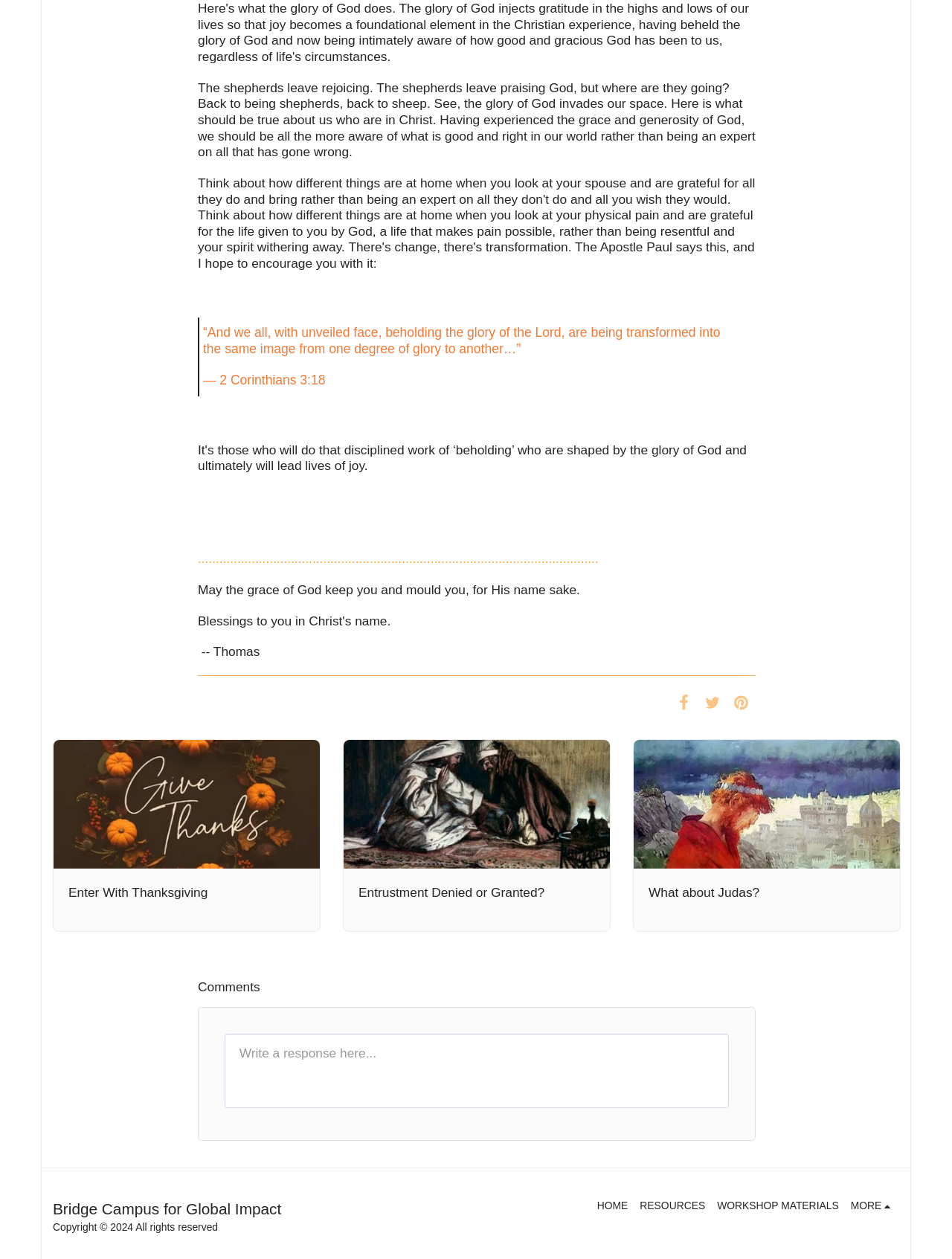Locate the bounding box of the UI element based on this description: "title="Pin it"". Provide four float numbers between 0 and 1 as [left, top, right, bottom].

[0.764, 0.55, 0.794, 0.567]